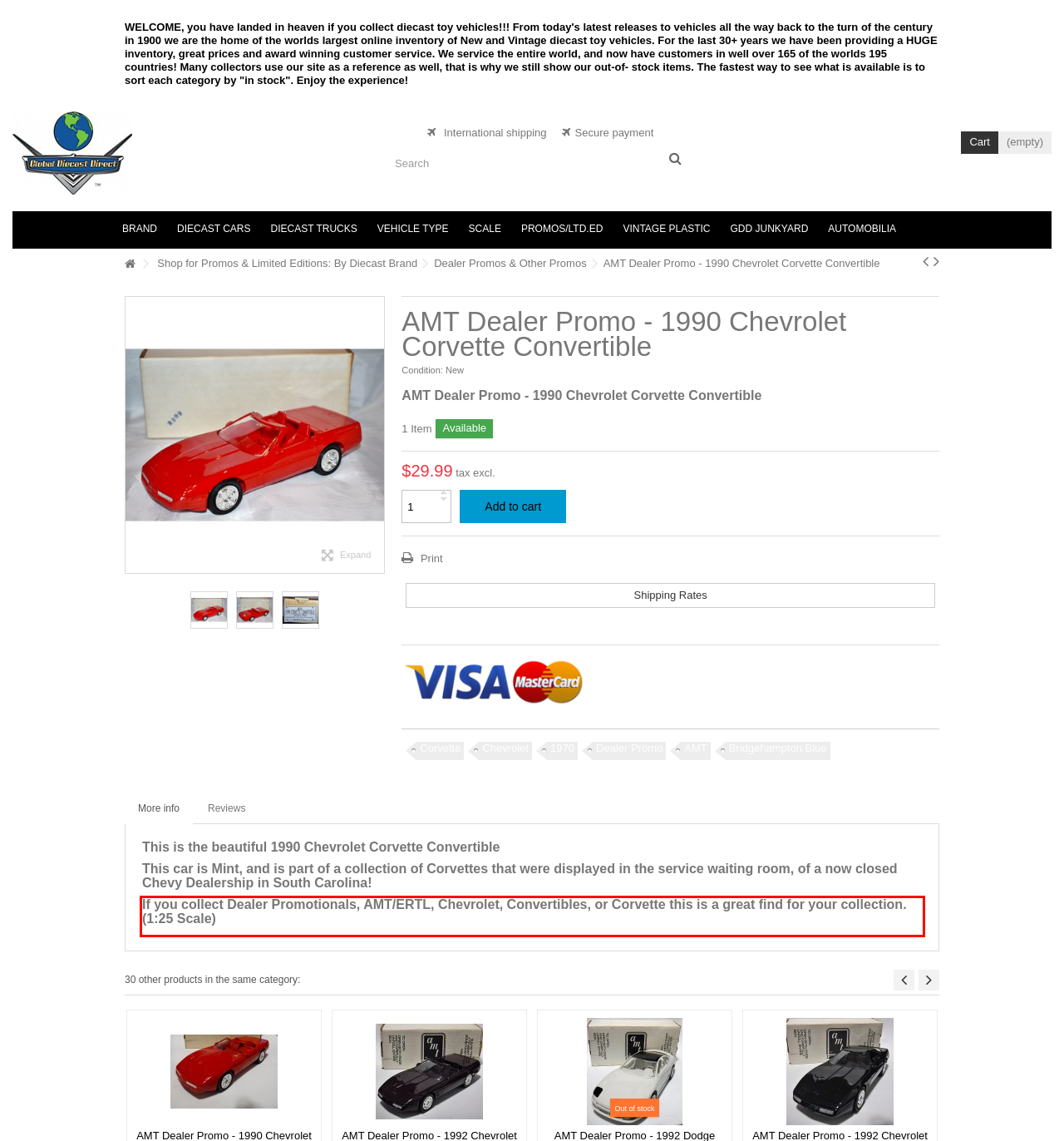You are provided with a screenshot of a webpage that includes a red bounding box. Extract and generate the text content found within the red bounding box.

If you collect Dealer Promotionals, AMT/ERTL, Chevrolet, Convertibles, or Corvette this is a great find for your collection. (1:25 Scale)